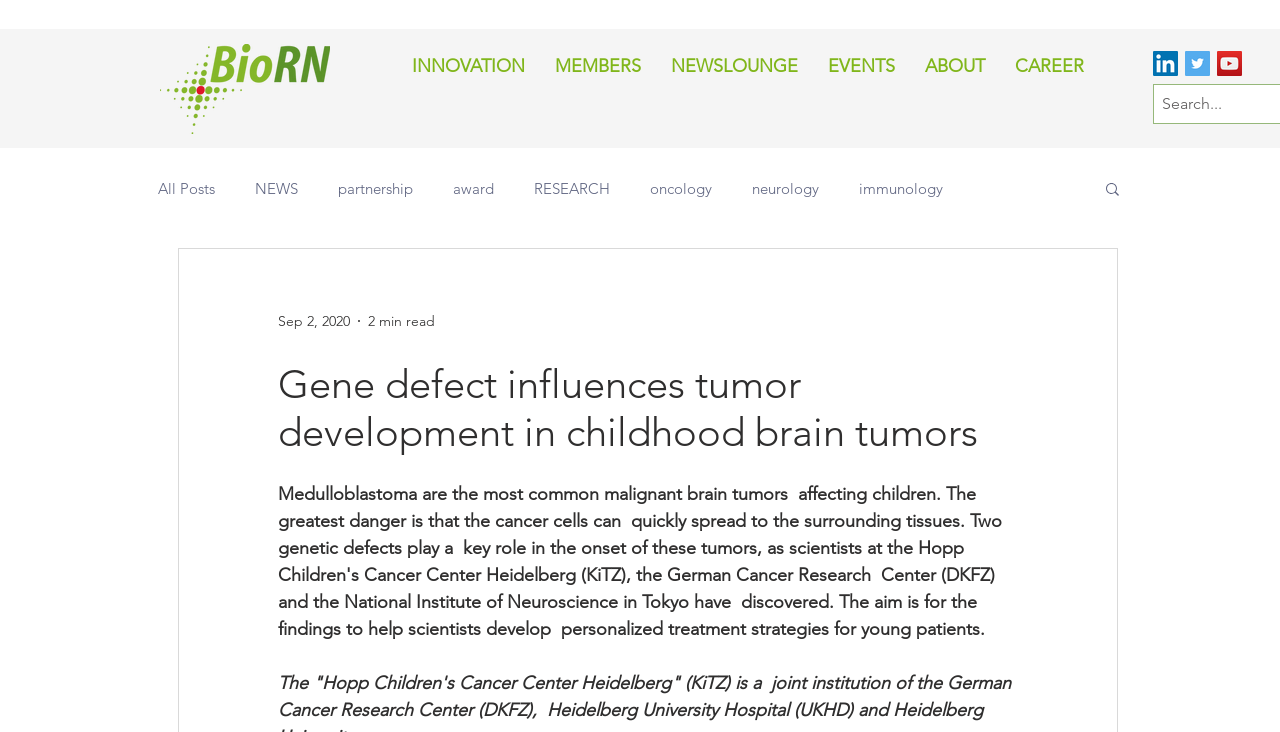Please specify the coordinates of the bounding box for the element that should be clicked to carry out this instruction: "View Air India news". The coordinates must be four float numbers between 0 and 1, formatted as [left, top, right, bottom].

None